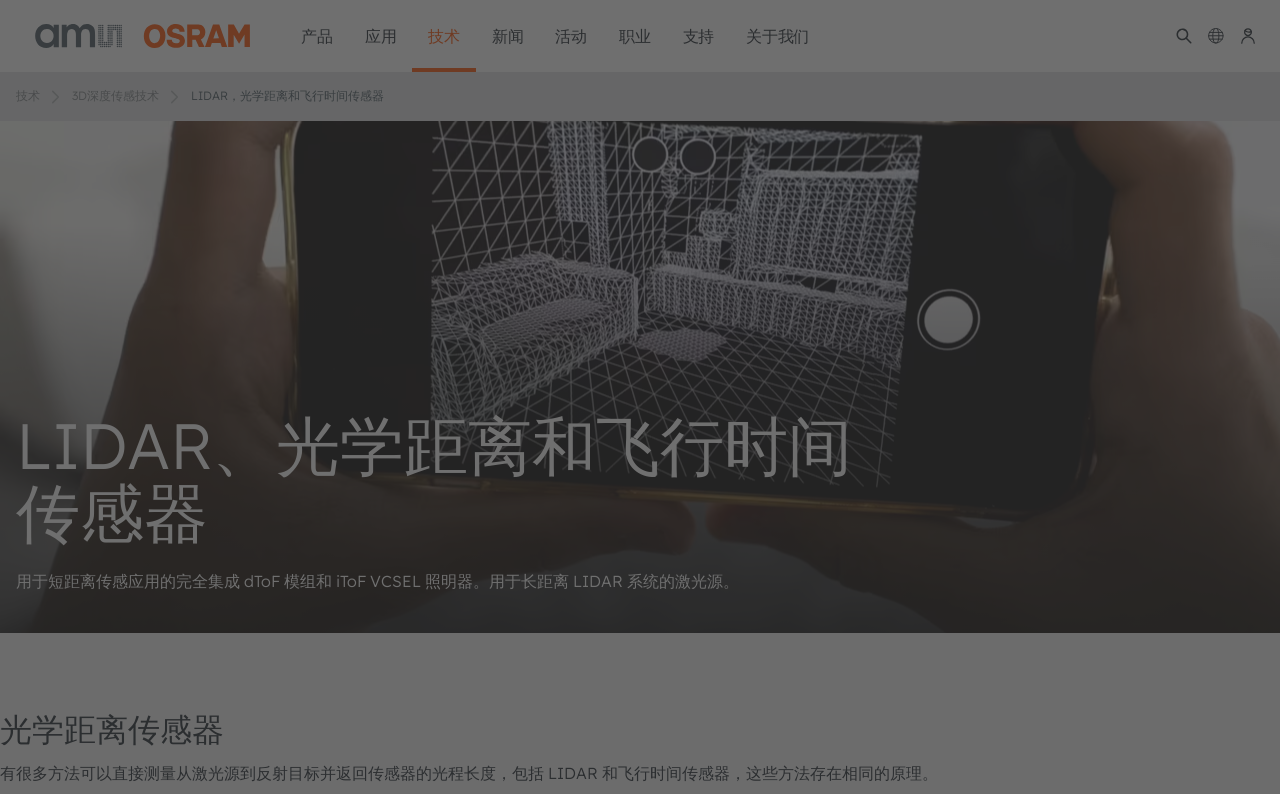Locate the bounding box of the UI element described in the following text: "aria-label="我的ams OSRAM" title="我的ams OSRAM"".

[0.962, 0.0, 0.988, 0.091]